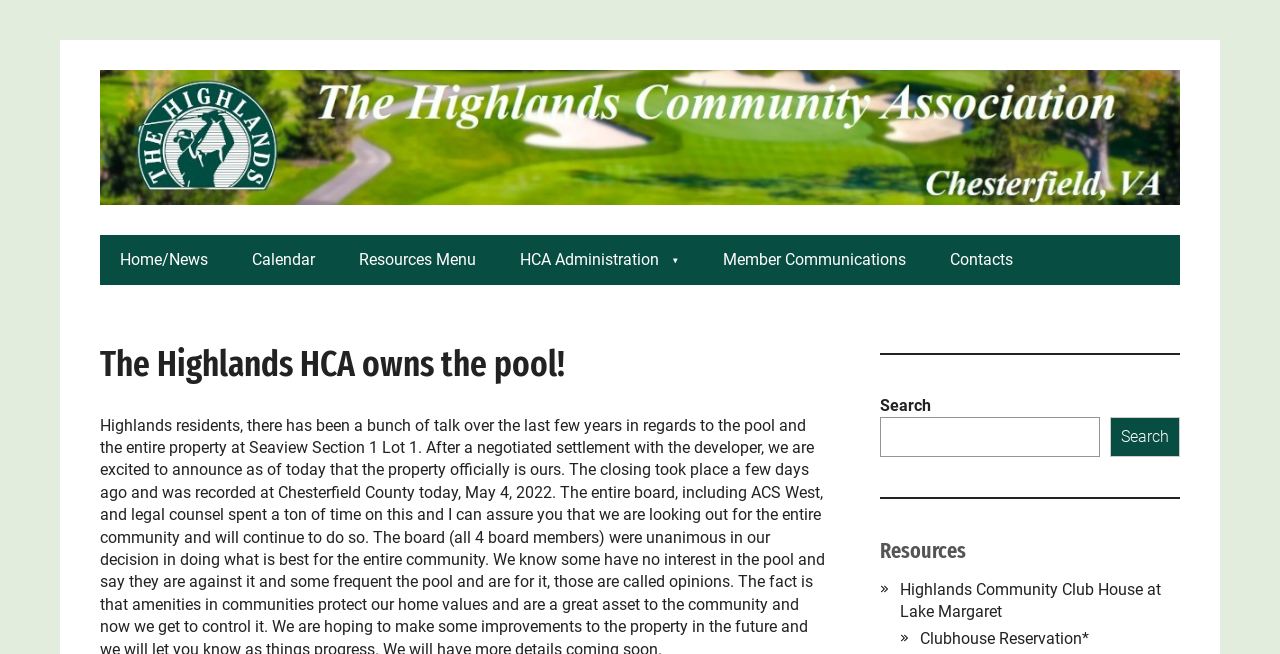Please provide the bounding box coordinates for the element that needs to be clicked to perform the following instruction: "check member communications". The coordinates should be given as four float numbers between 0 and 1, i.e., [left, top, right, bottom].

[0.549, 0.359, 0.723, 0.436]